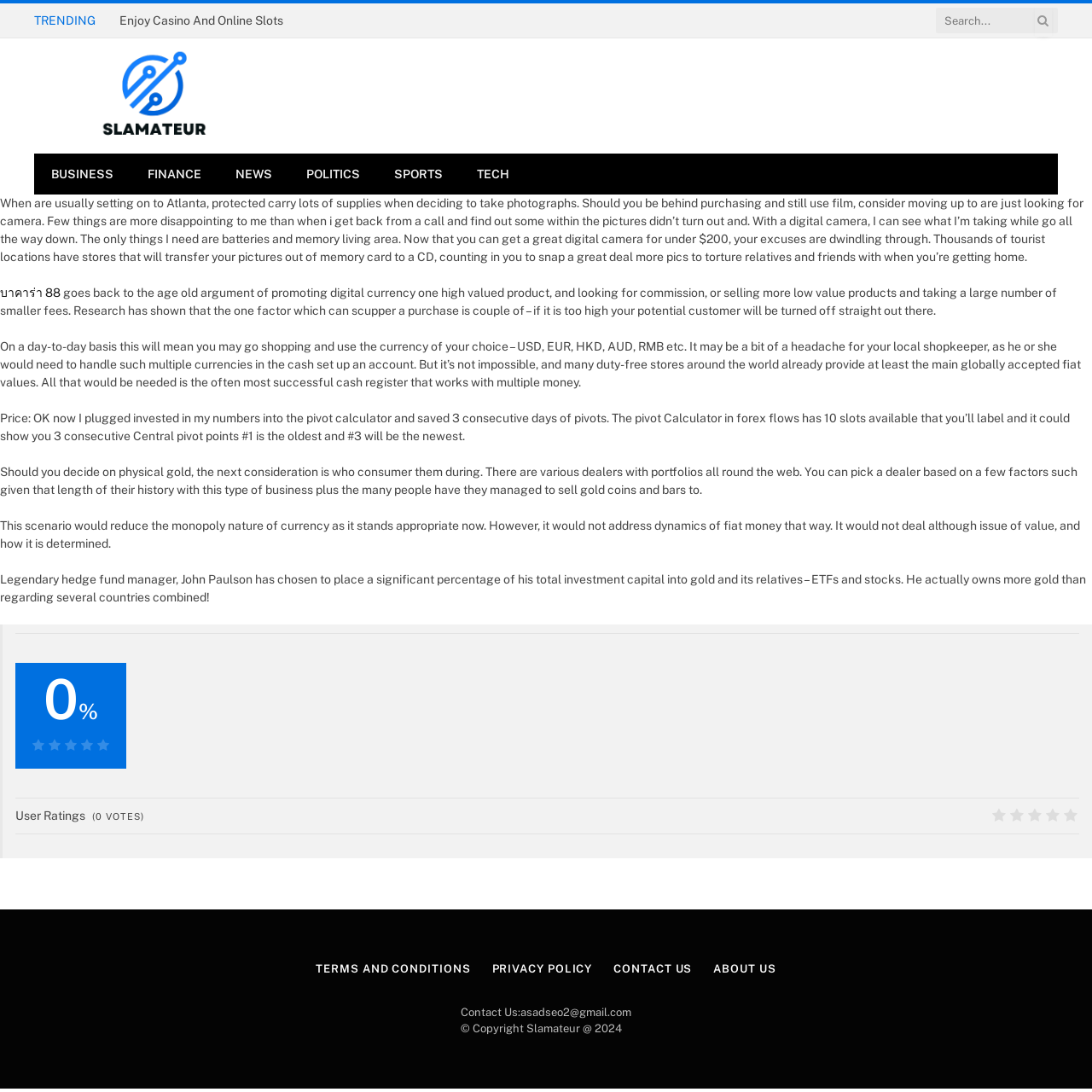Locate the UI element described as follows: "Terms and Conditions". Return the bounding box coordinates as four float numbers between 0 and 1 in the order [left, top, right, bottom].

[0.289, 0.881, 0.431, 0.893]